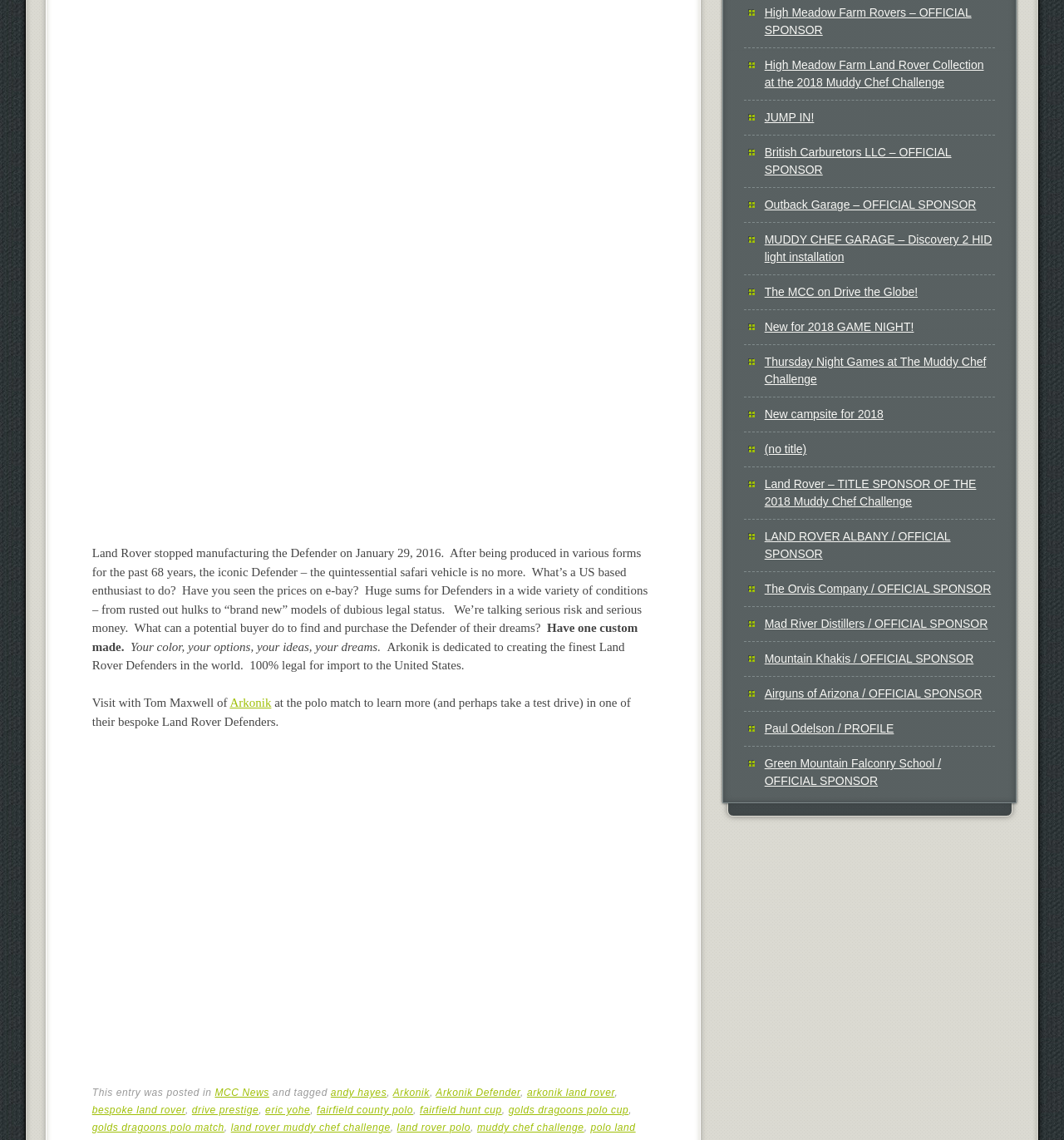Given the element description, predict the bounding box coordinates in the format (top-left x, top-left y, bottom-right x, bottom-right y). Make sure all values are between 0 and 1. Here is the element description: arkonik land rover

[0.495, 0.953, 0.578, 0.964]